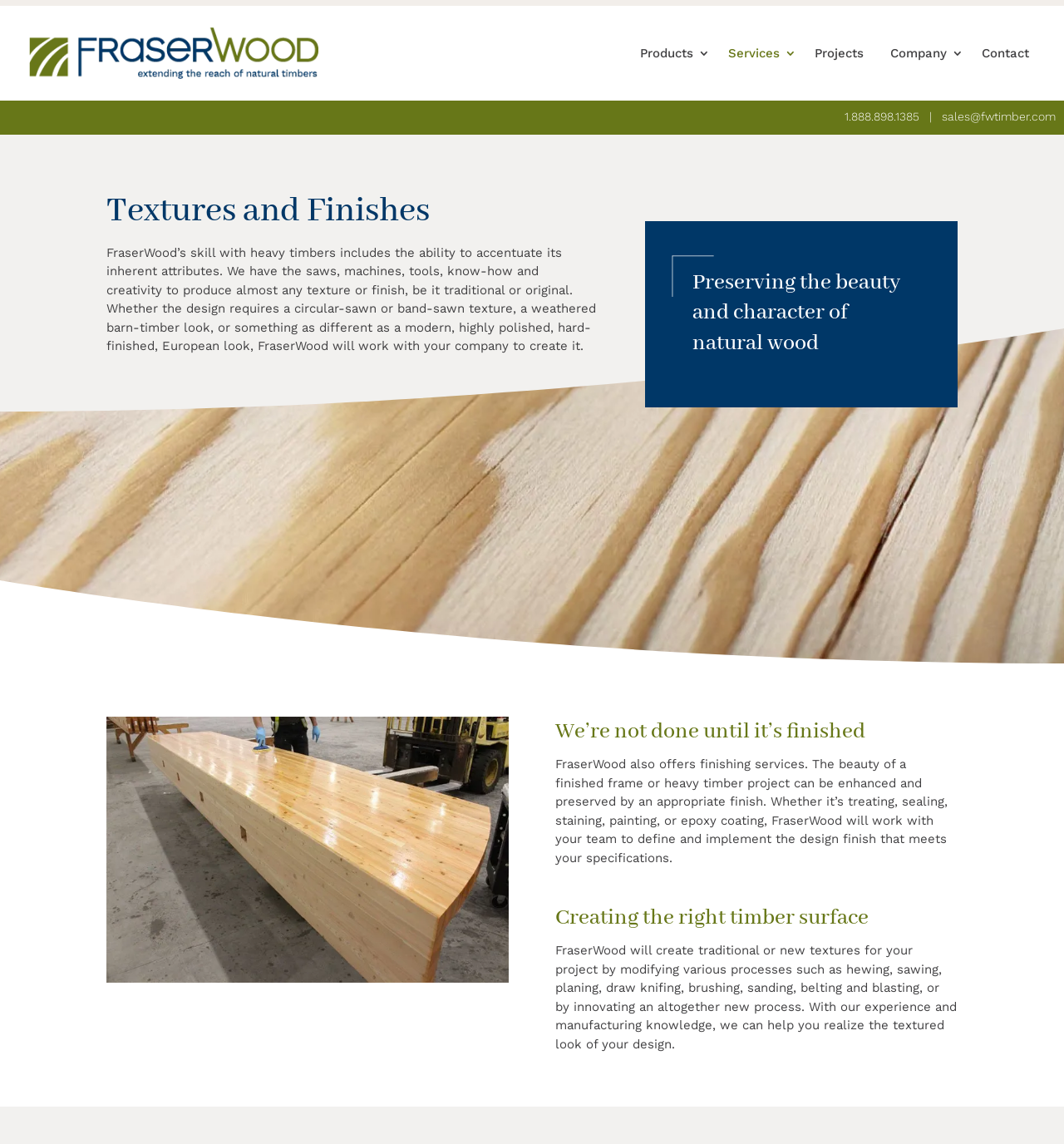What is the purpose of the company?
Using the image as a reference, answer the question with a short word or phrase.

Preserve natural wood character